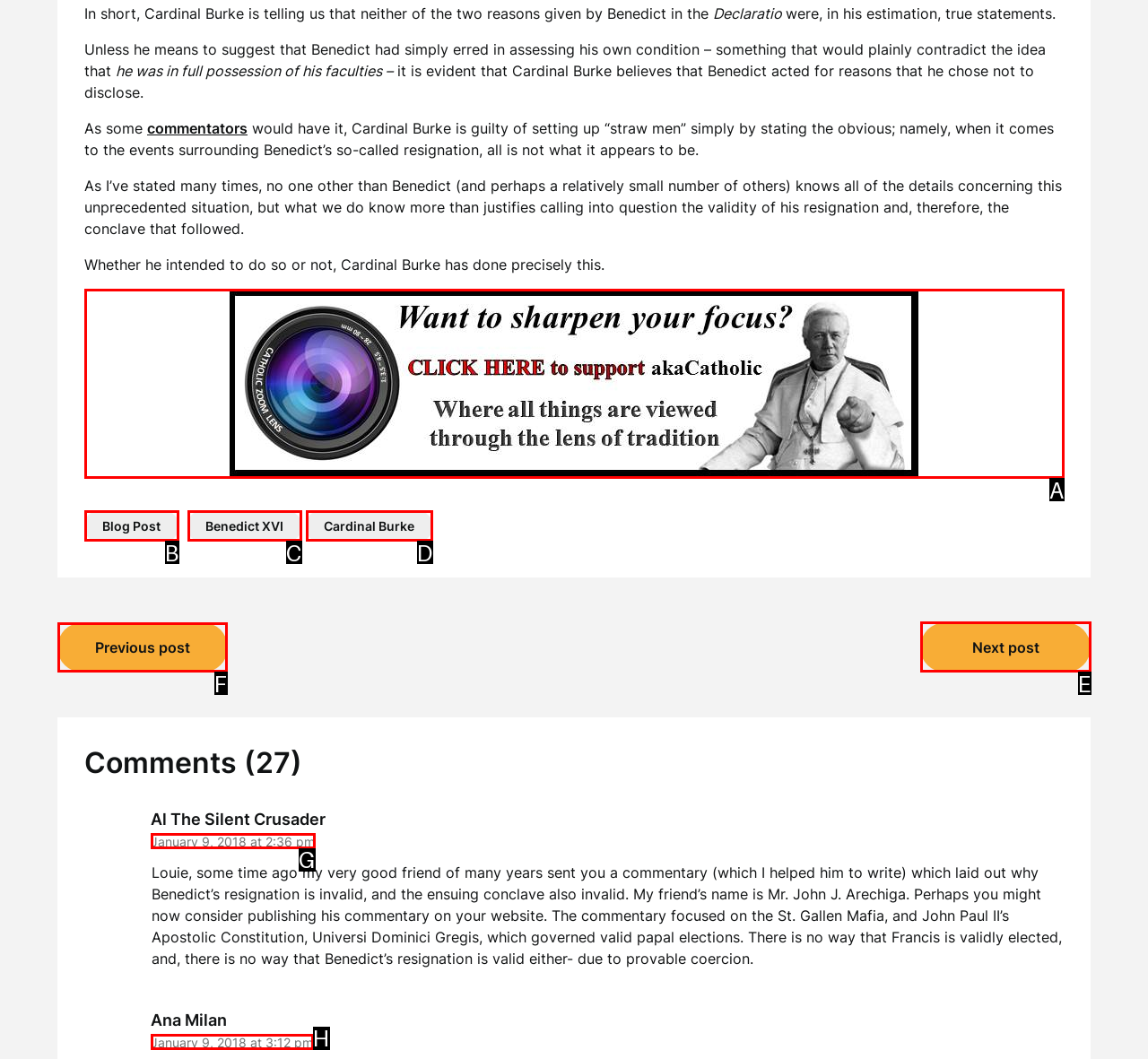Identify the correct lettered option to click in order to perform this task: Click the 'Previous post' link. Respond with the letter.

F